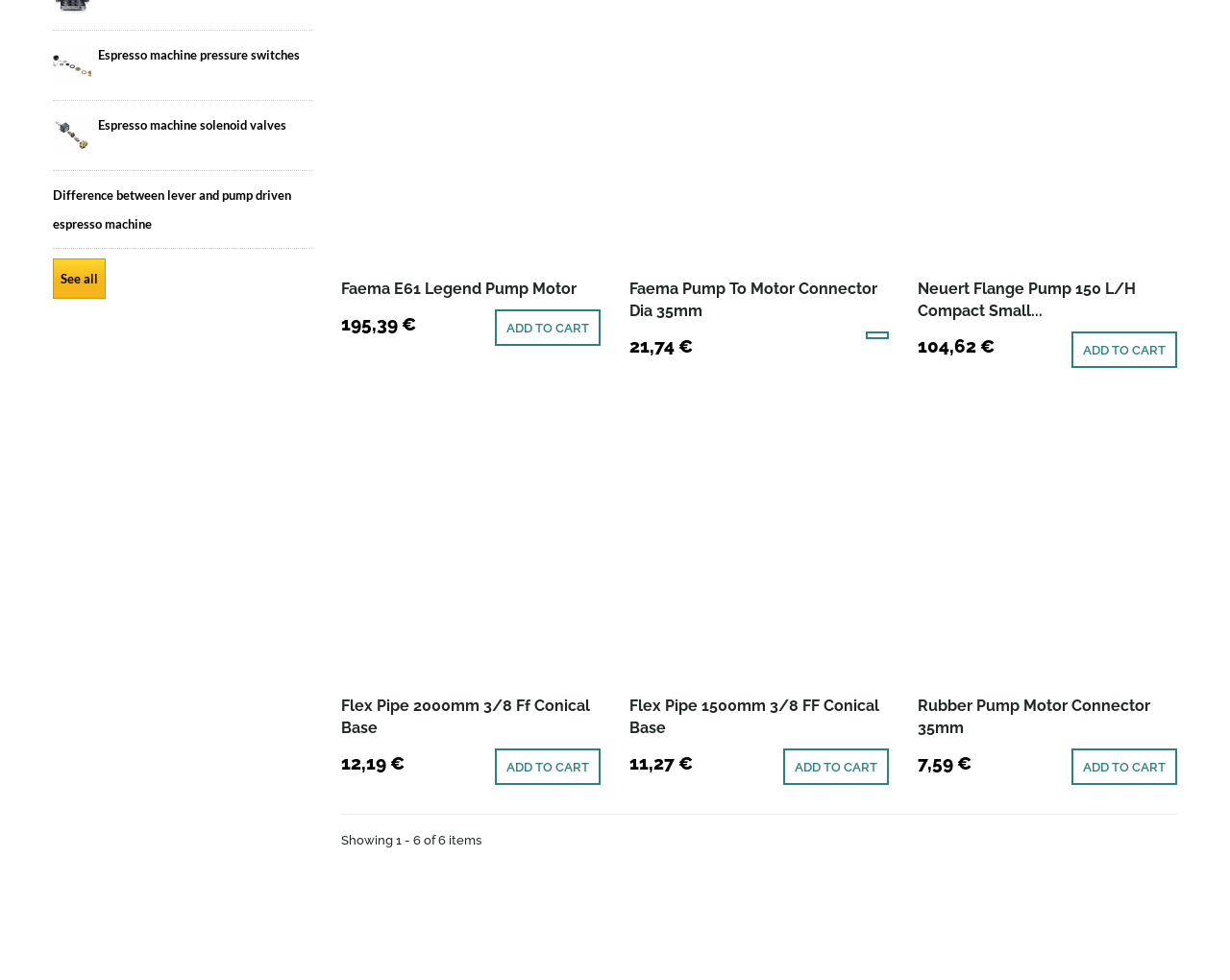Using the provided description Espresso machine pressure switches, find the bounding box coordinates for the UI element. Provide the coordinates in (top-left x, top-left y, bottom-right x, bottom-right y) format, ensuring all values are between 0 and 1.

[0.08, 0.049, 0.235, 0.064]